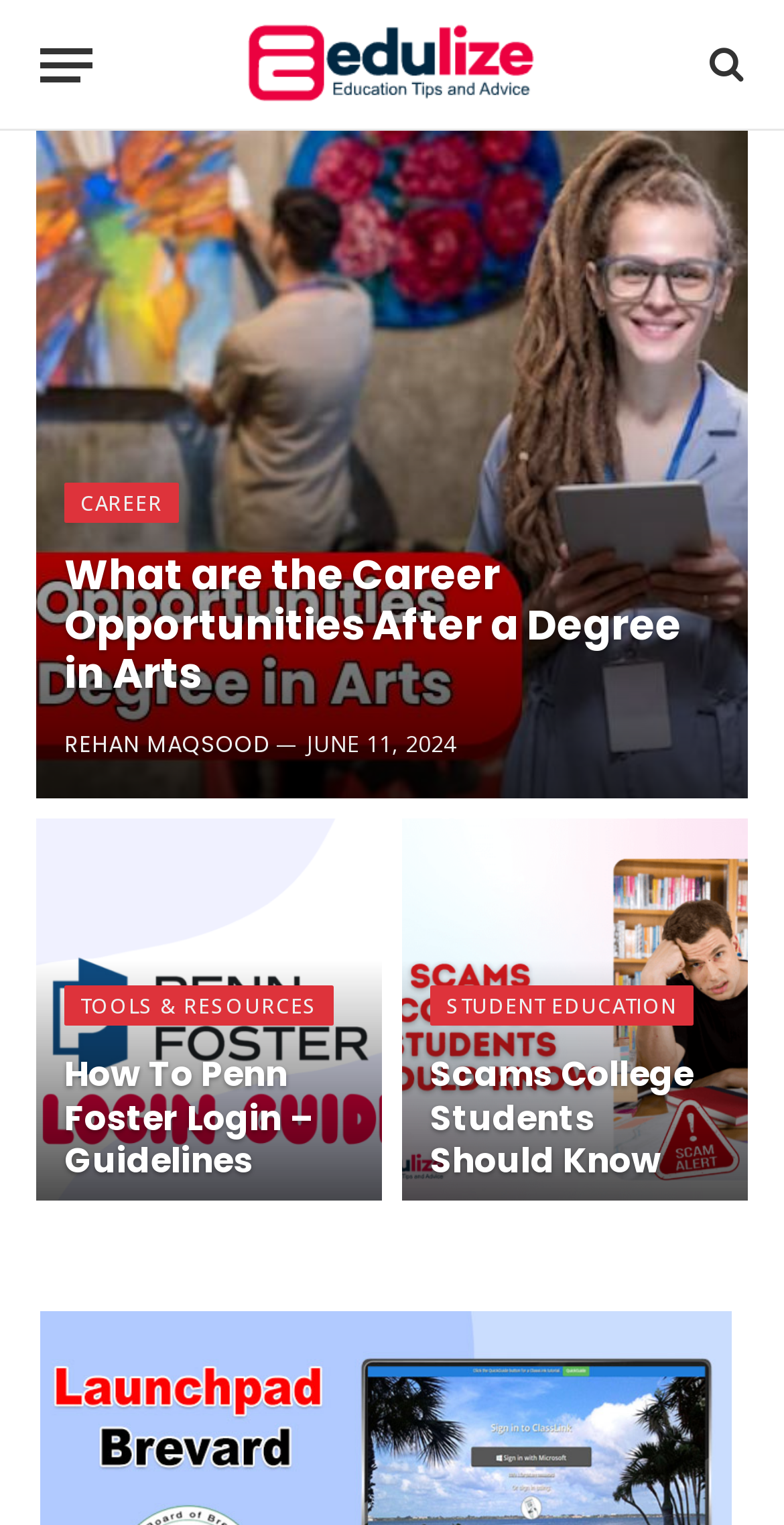Refer to the element description Tools & Resources and identify the corresponding bounding box in the screenshot. Format the coordinates as (top-left x, top-left y, bottom-right x, bottom-right y) with values in the range of 0 to 1.

[0.082, 0.646, 0.426, 0.672]